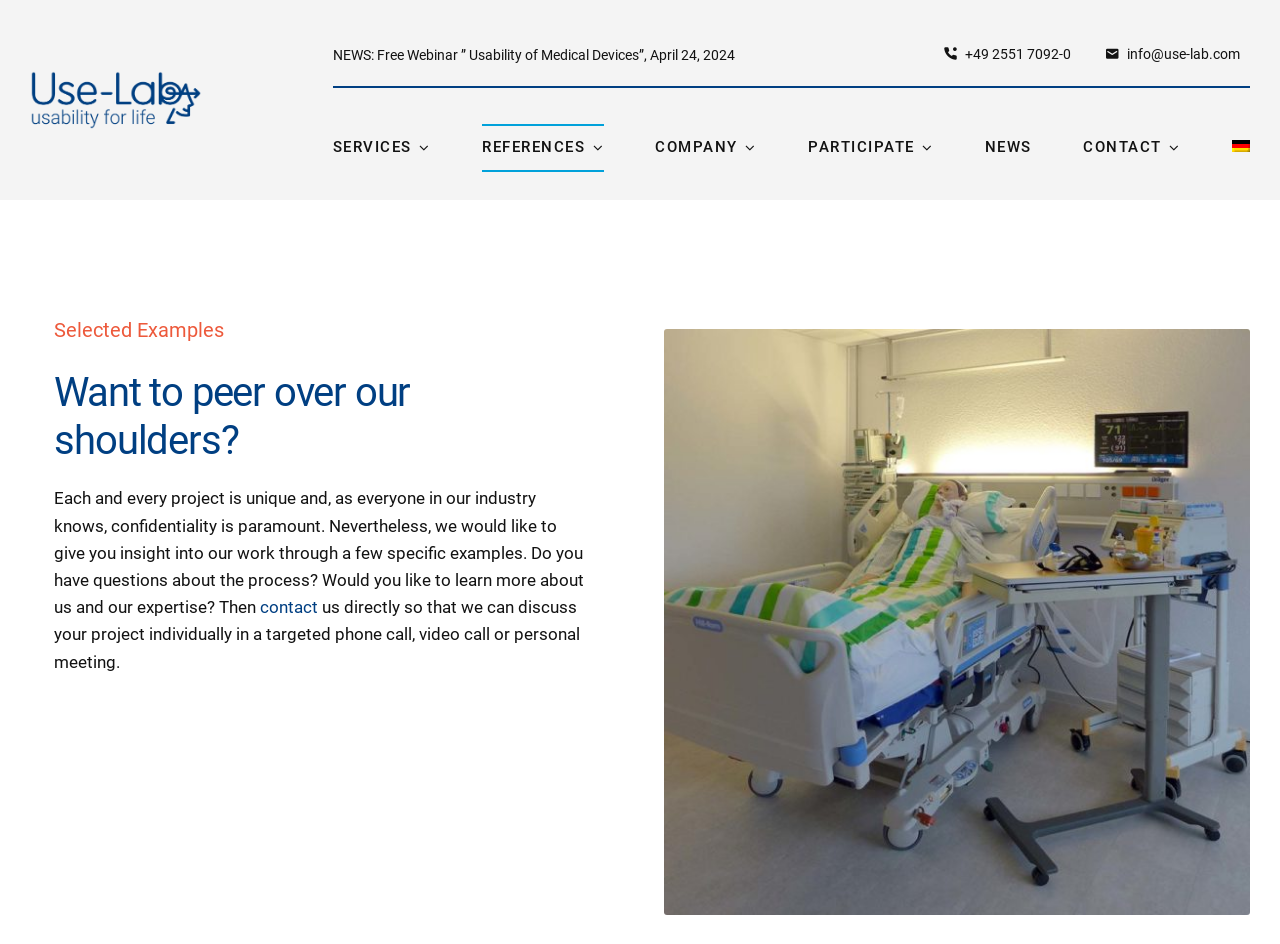Show me the bounding box coordinates of the clickable region to achieve the task as per the instruction: "Contact the company via phone".

[0.723, 0.038, 0.845, 0.076]